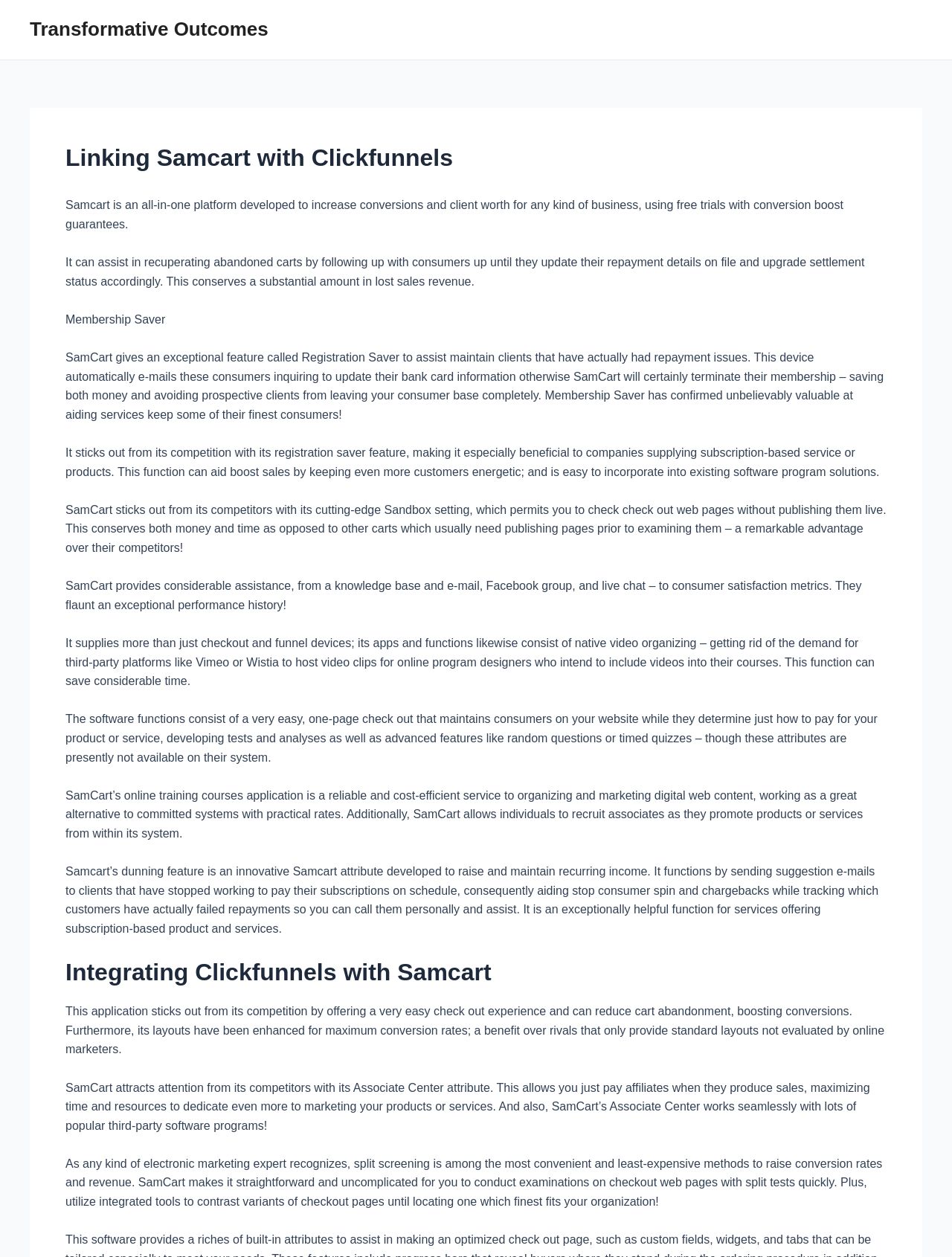What is the advantage of Samcart's Affiliate Center feature?
Answer with a single word or phrase, using the screenshot for reference.

Pay affiliates only when they generate sales